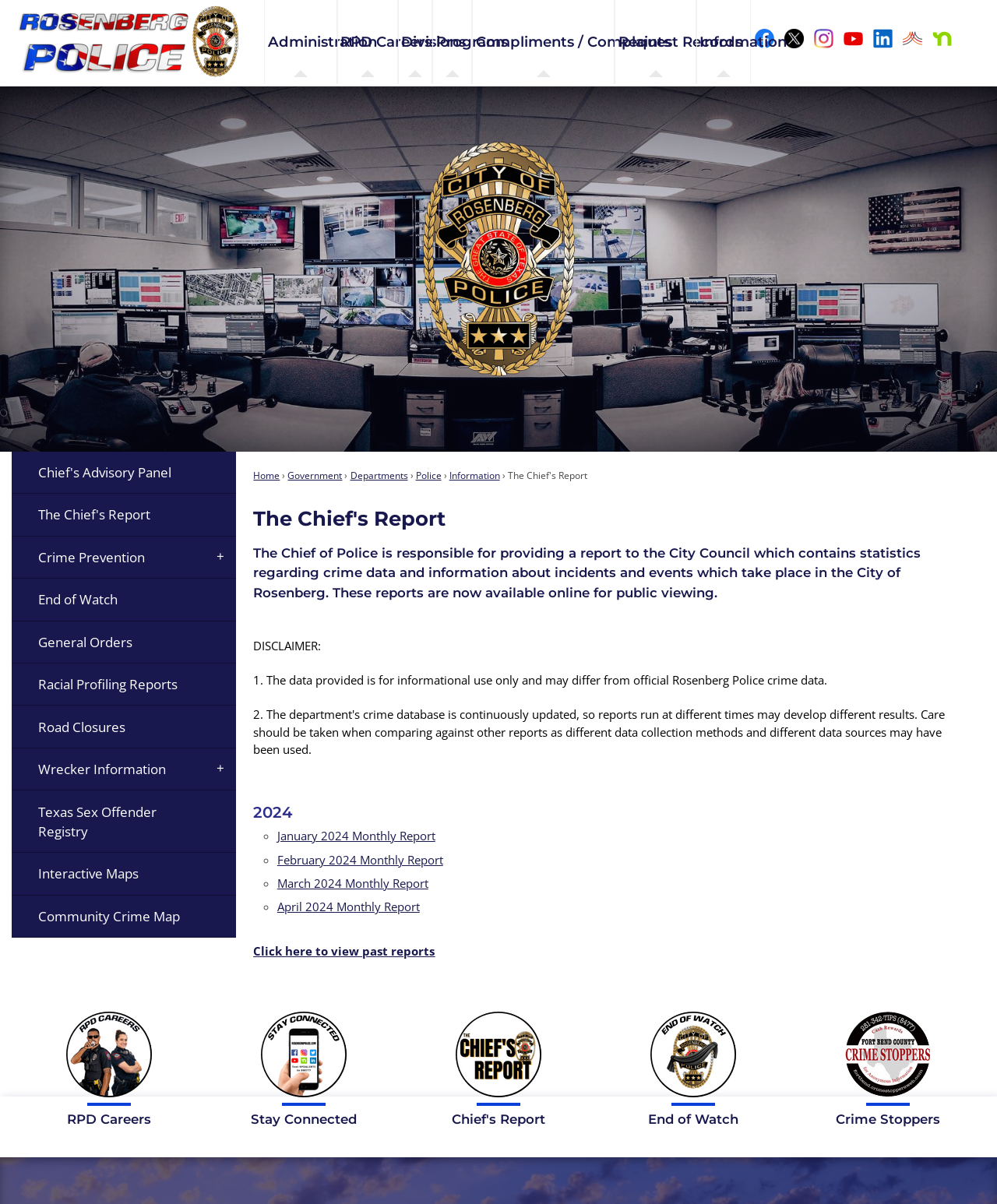Identify the bounding box coordinates of the section to be clicked to complete the task described by the following instruction: "View the 'Crime Stoppers' page". The coordinates should be four float numbers between 0 and 1, formatted as [left, top, right, bottom].

[0.793, 0.835, 0.988, 0.938]